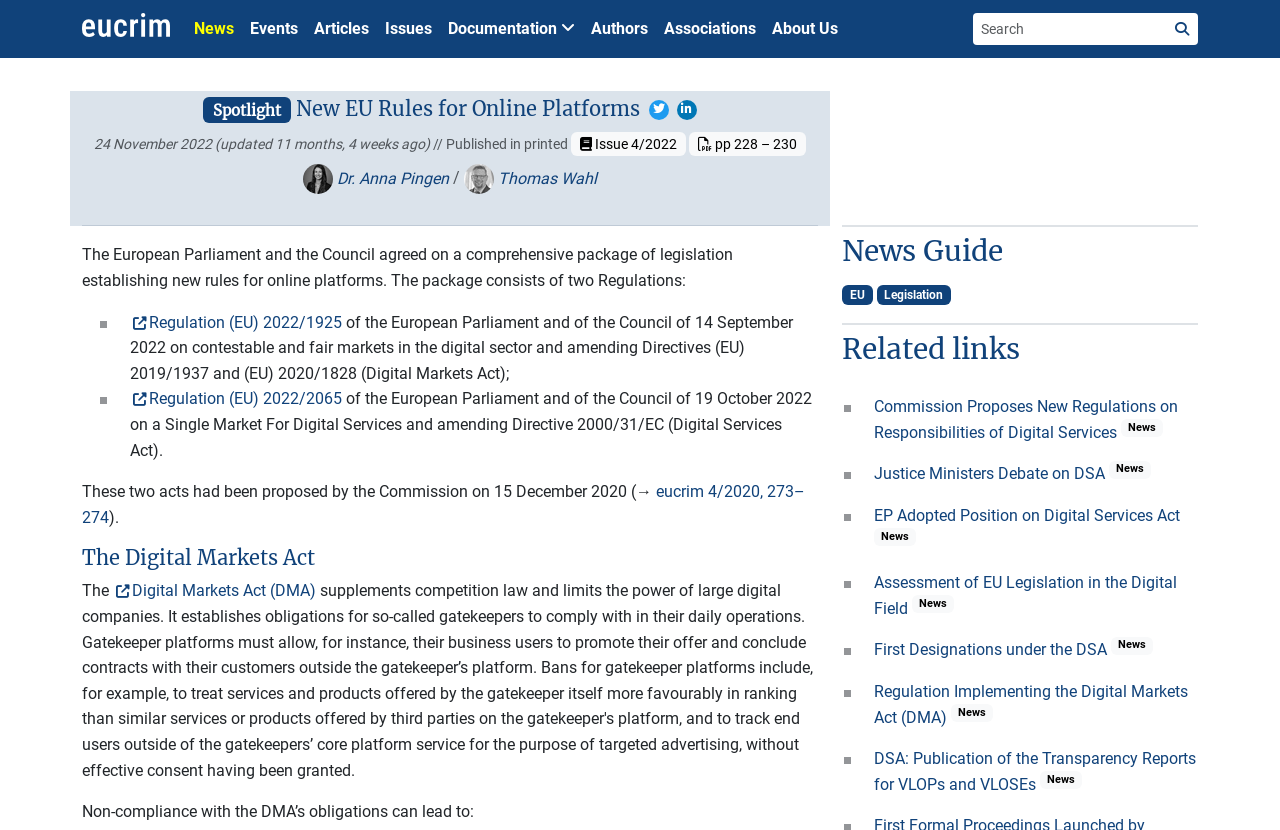Provide a brief response to the question using a single word or phrase: 
What is the name of the website?

eucrim